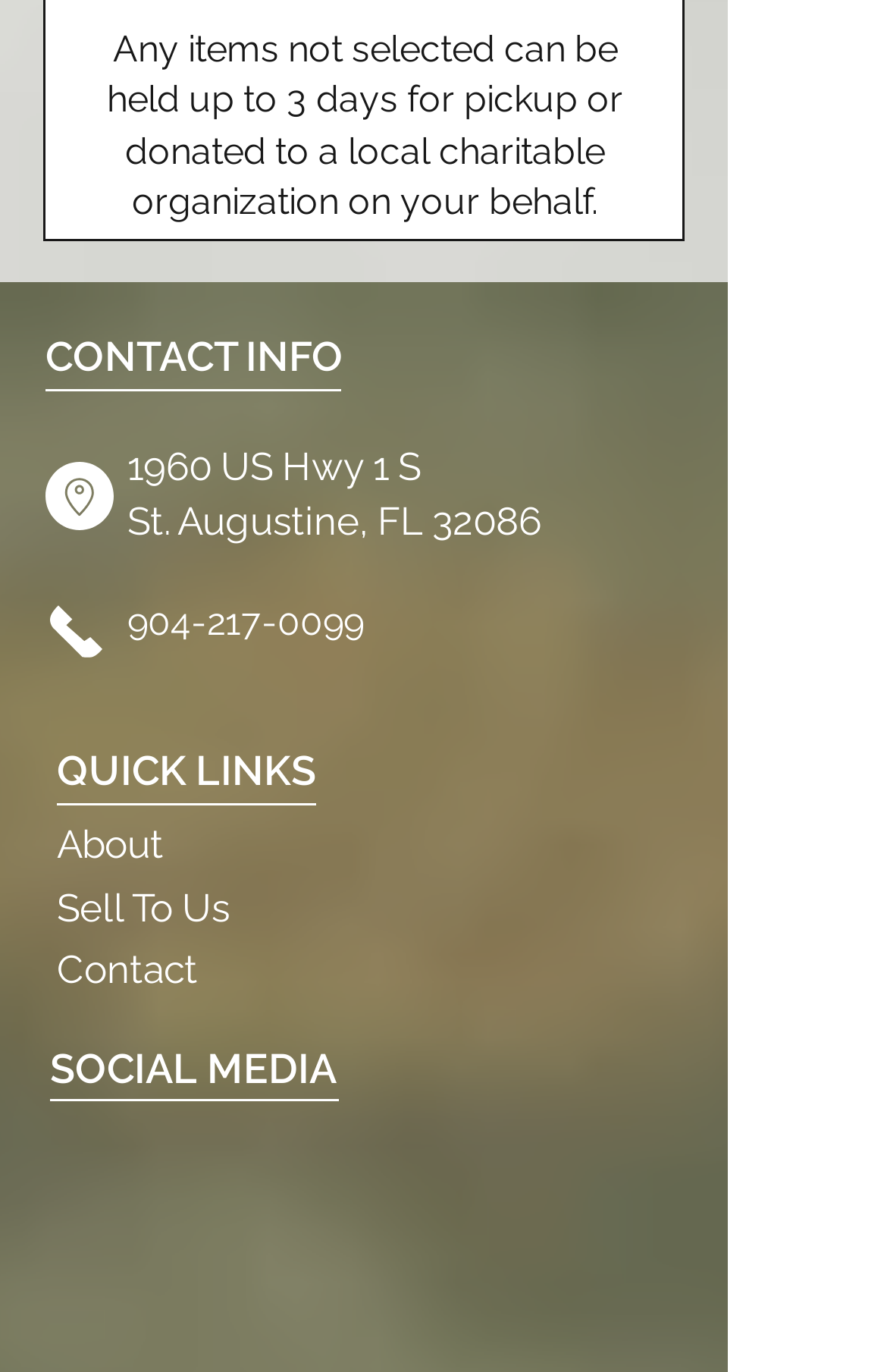What is the phone number for contact?
Analyze the screenshot and provide a detailed answer to the question.

I searched for the contact information section on the webpage and found the phone number mentioned as '904-217-0099'.